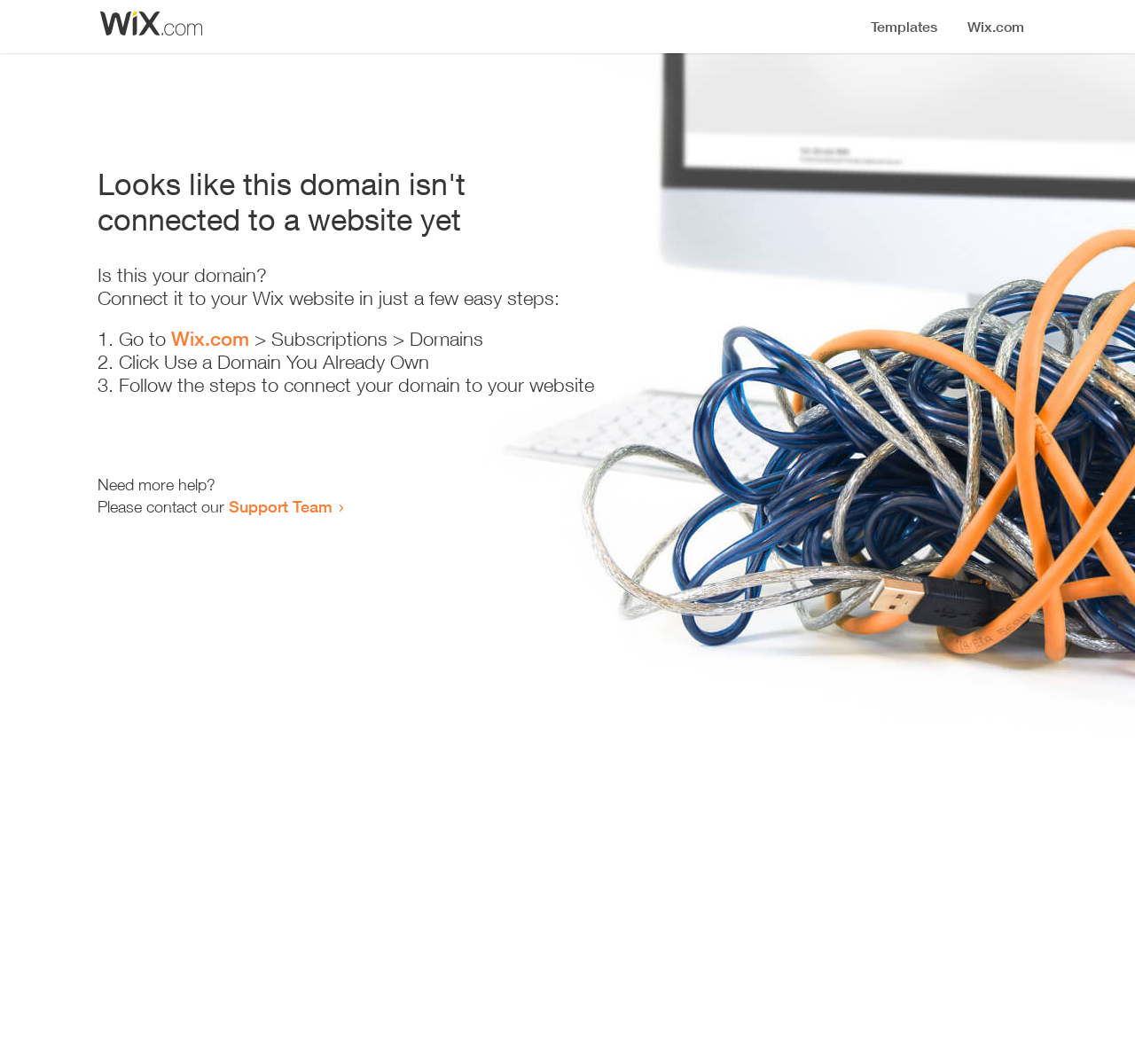Identify the bounding box coordinates of the HTML element based on this description: "Support Team".

[0.202, 0.467, 0.293, 0.485]